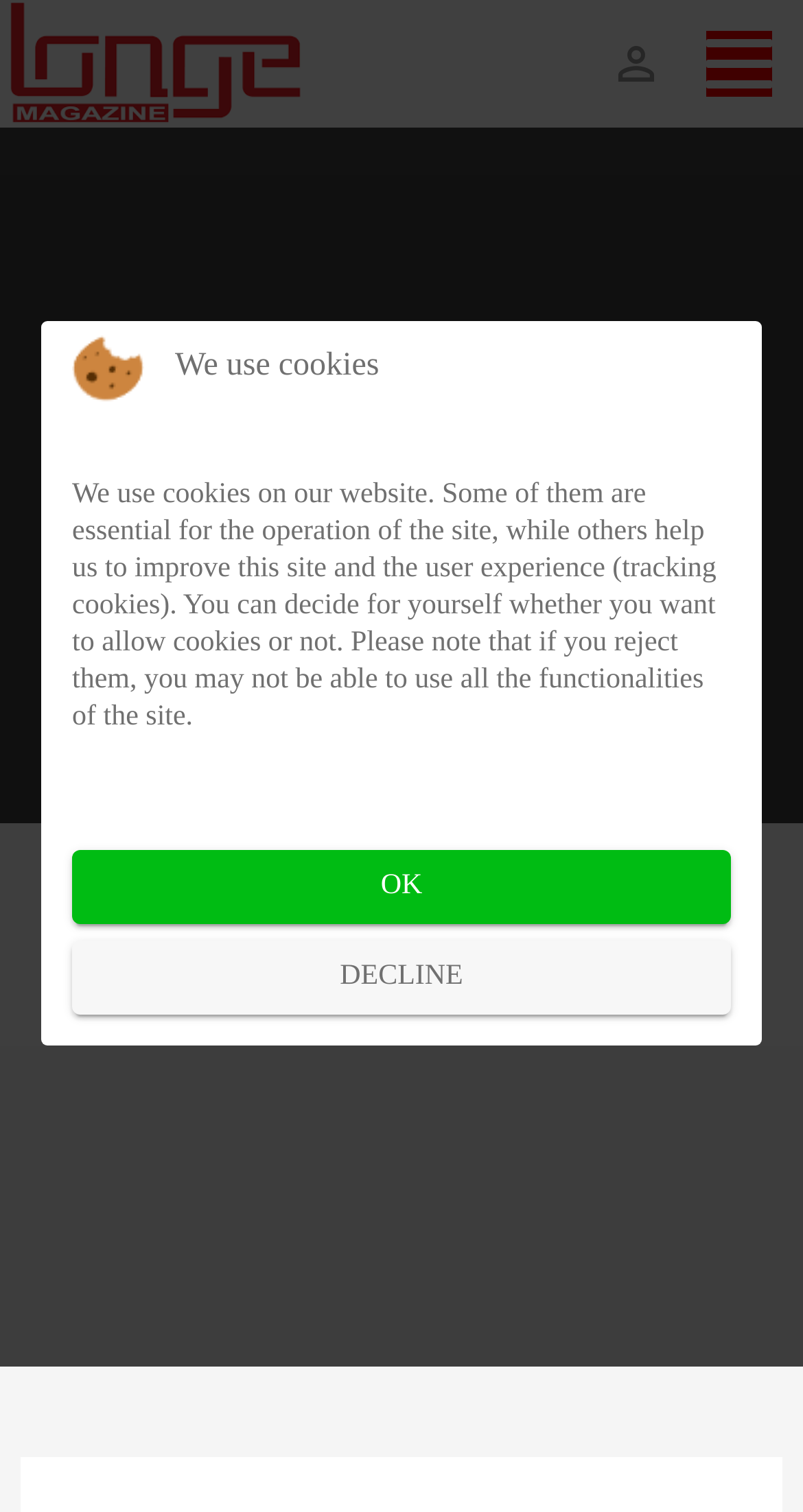Based on the image, please respond to the question with as much detail as possible:
What is the purpose of the 'OK' and 'DECLINE' links?

The 'OK' and 'DECLINE' links are located near the text 'We use cookies on our website...' and seem to be related to accepting or declining cookies on the website.